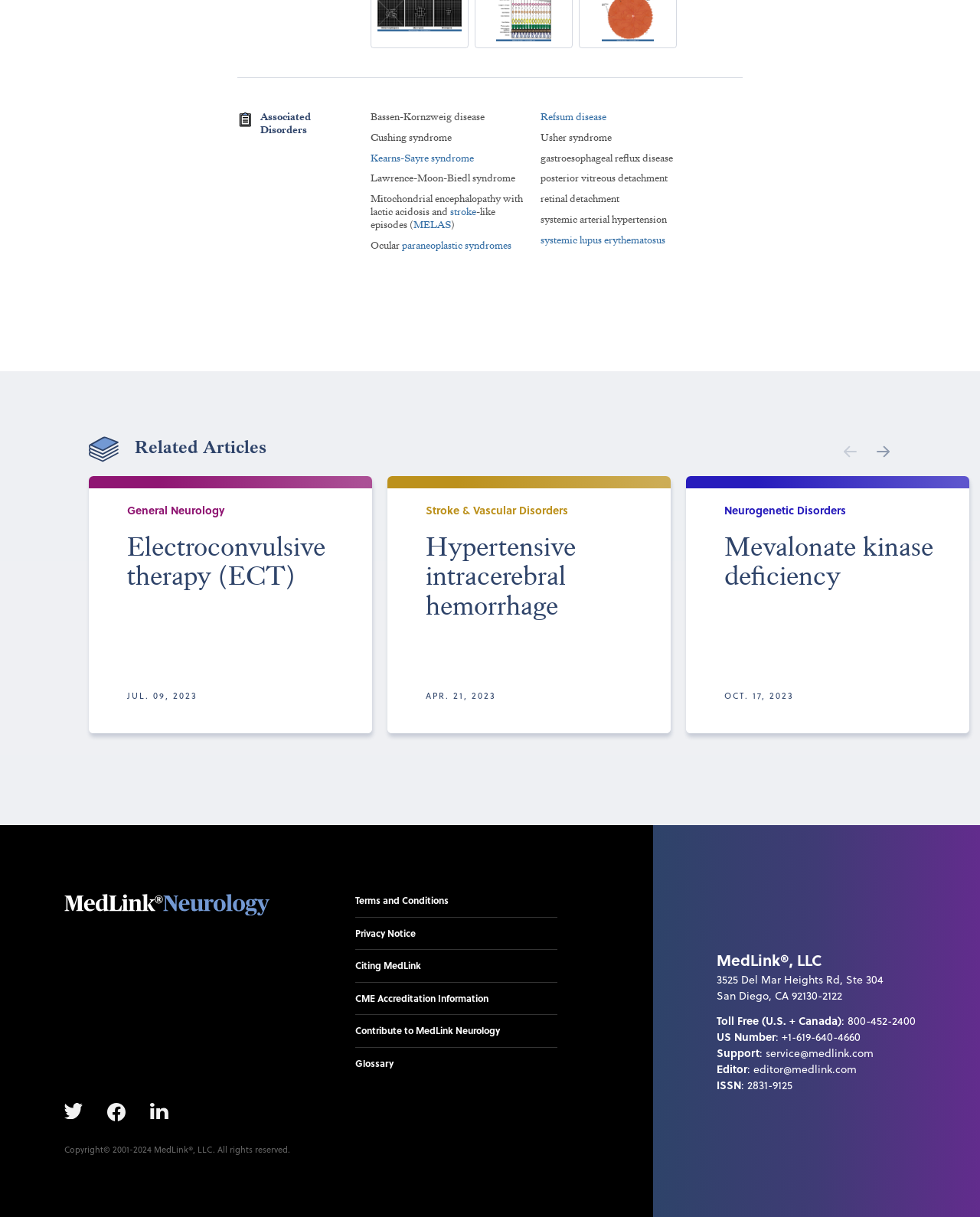Locate the UI element described as follows: "editor@medlink.com". Return the bounding box coordinates as four float numbers between 0 and 1 in the order [left, top, right, bottom].

[0.768, 0.872, 0.874, 0.885]